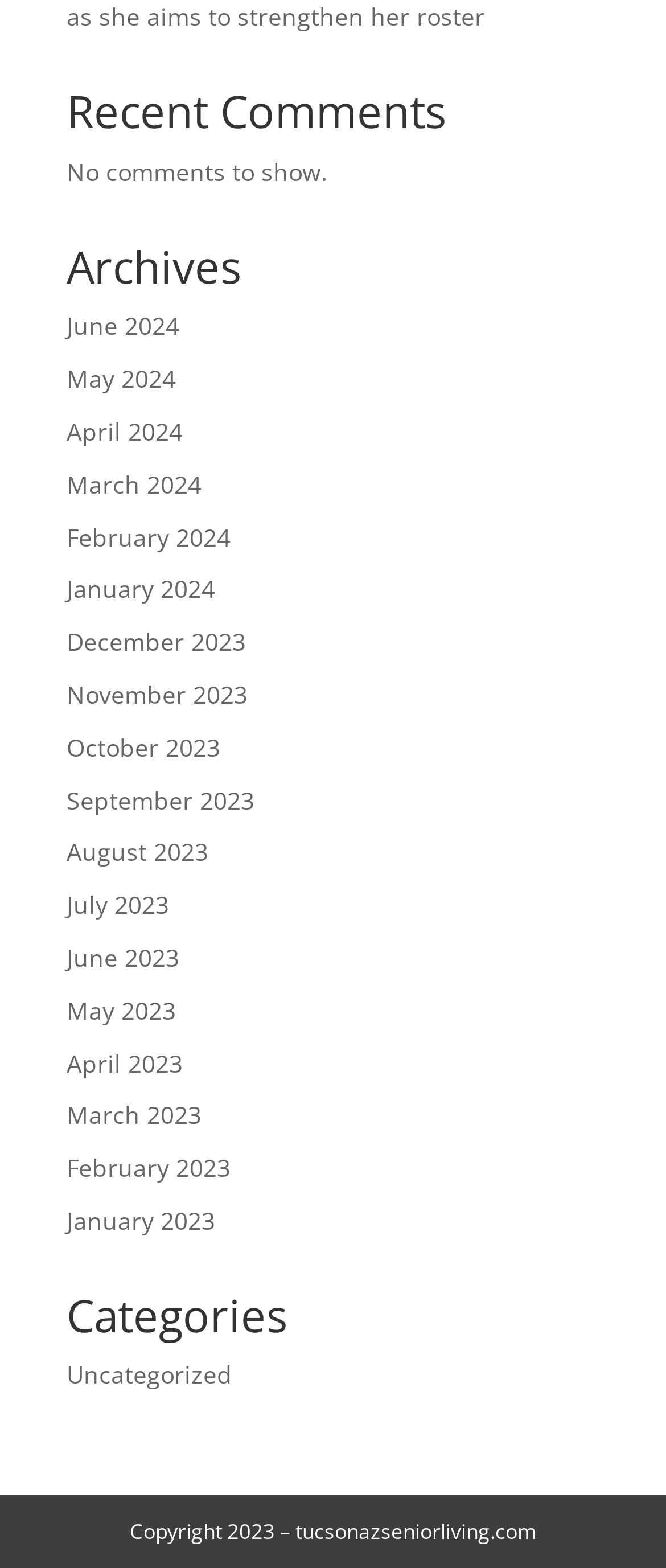Bounding box coordinates must be specified in the format (top-left x, top-left y, bottom-right x, bottom-right y). All values should be floating point numbers between 0 and 1. What are the bounding box coordinates of the UI element described as: November 2023

[0.1, 0.432, 0.372, 0.453]